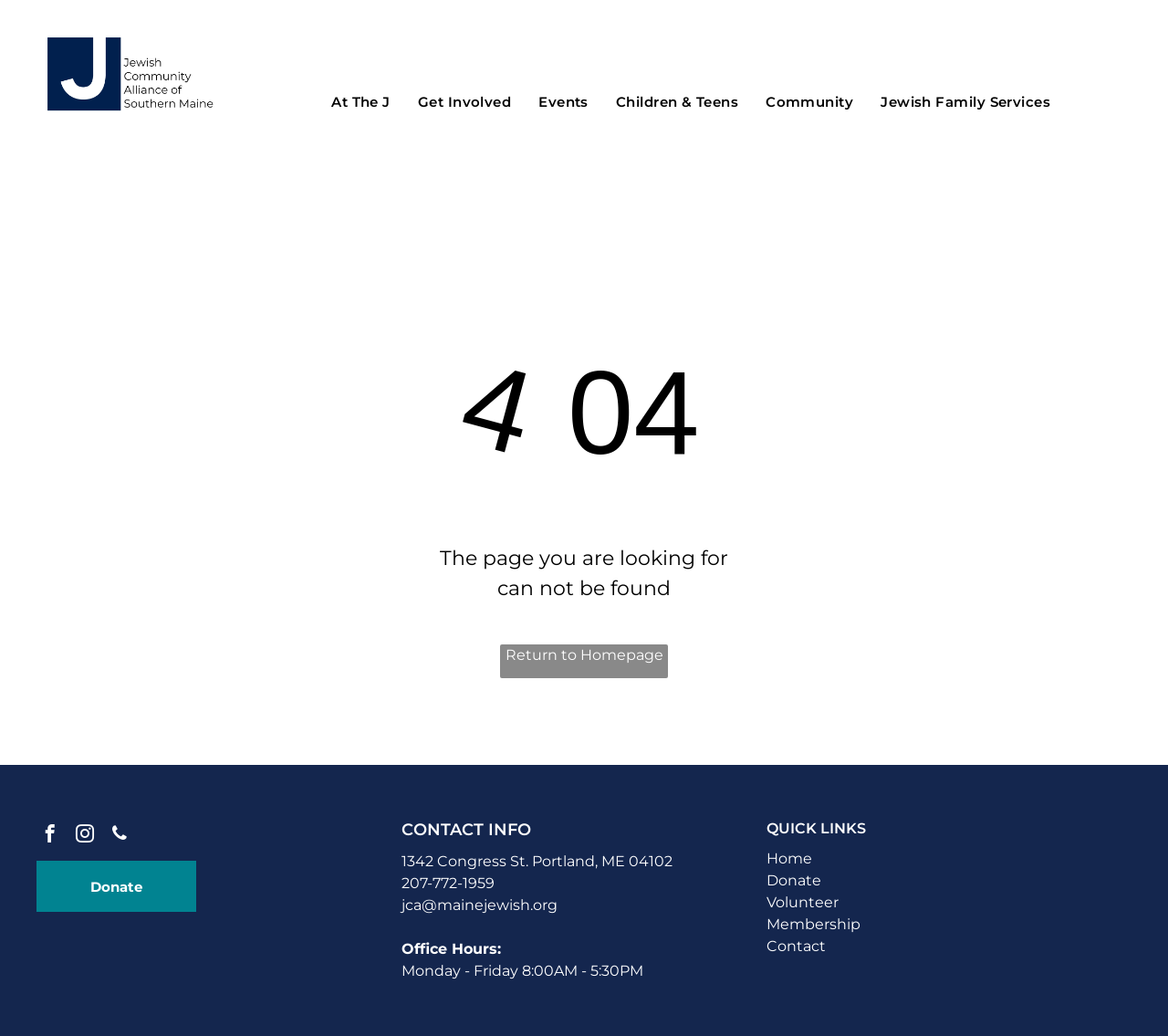Provide the bounding box coordinates of the area you need to click to execute the following instruction: "Click the 'Home' link".

[0.656, 0.821, 0.695, 0.837]